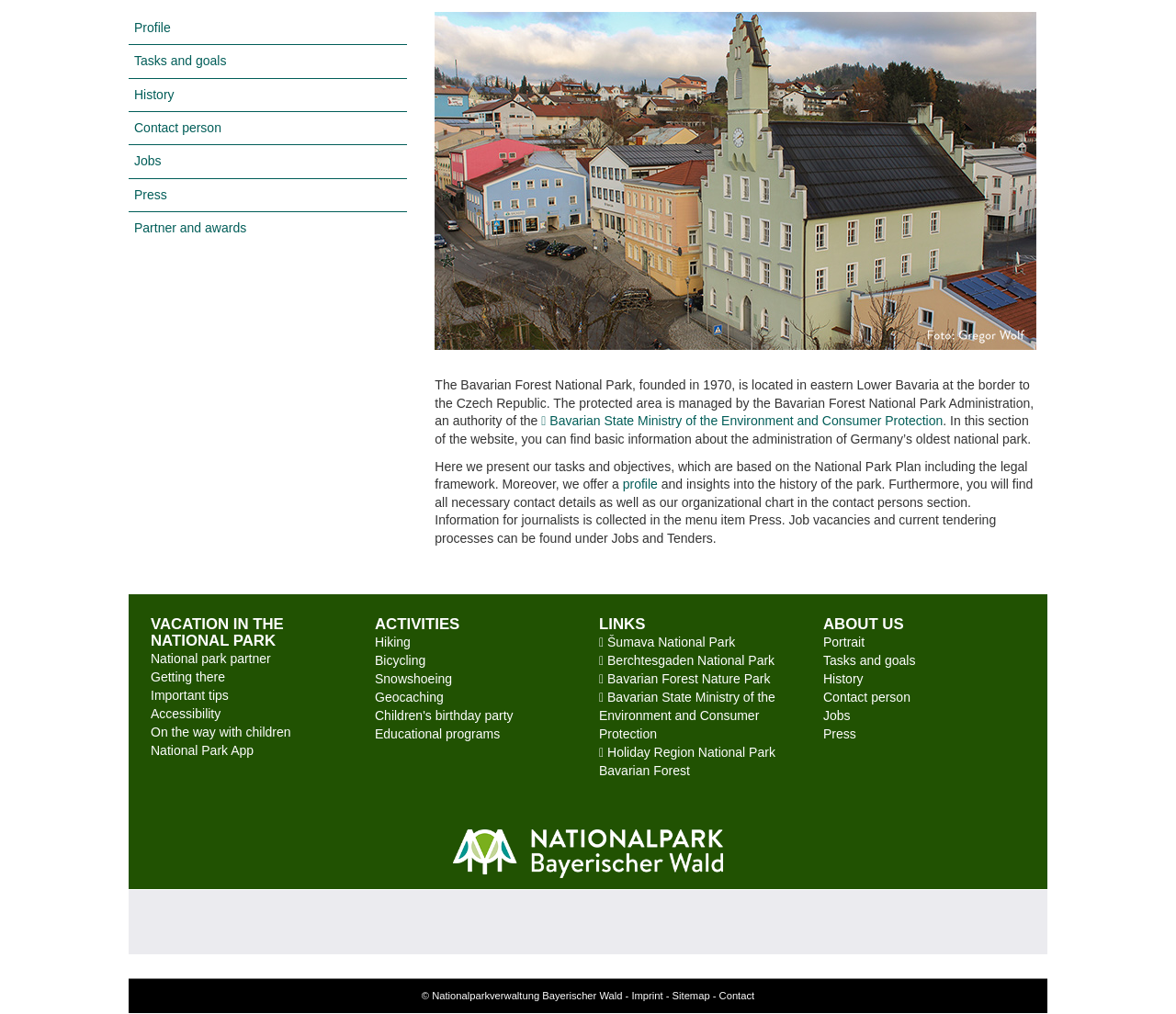Given the element description: "Educational programs", predict the bounding box coordinates of the UI element it refers to, using four float numbers between 0 and 1, i.e., [left, top, right, bottom].

[0.319, 0.716, 0.425, 0.731]